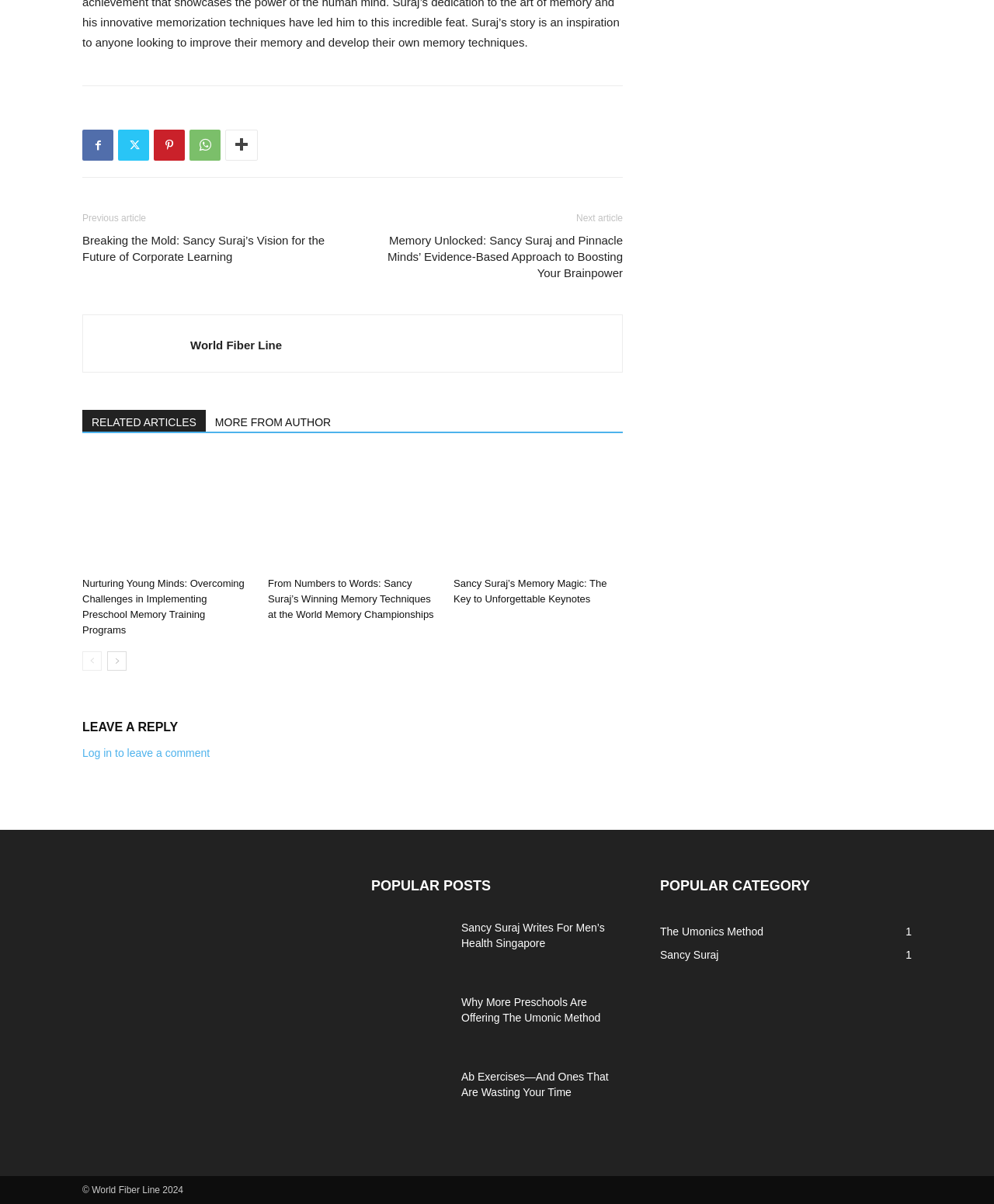Respond with a single word or phrase to the following question:
What is the copyright information at the bottom of the page?

World Fiber Line 2024